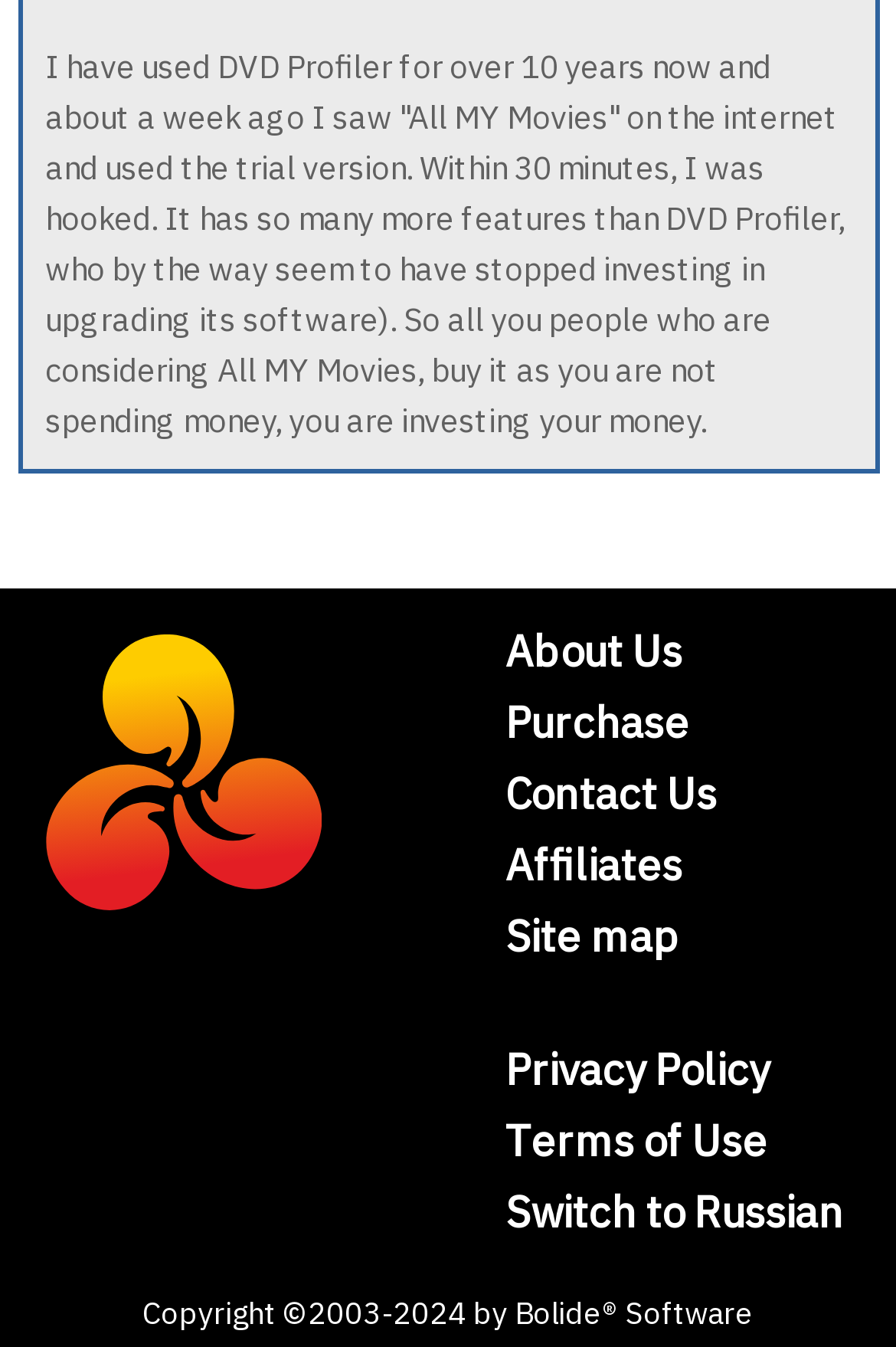Given the element description Contact Us, predict the bounding box coordinates for the UI element in the webpage screenshot. The format should be (top-left x, top-left y, bottom-right x, bottom-right y), and the values should be between 0 and 1.

[0.564, 0.568, 0.8, 0.609]